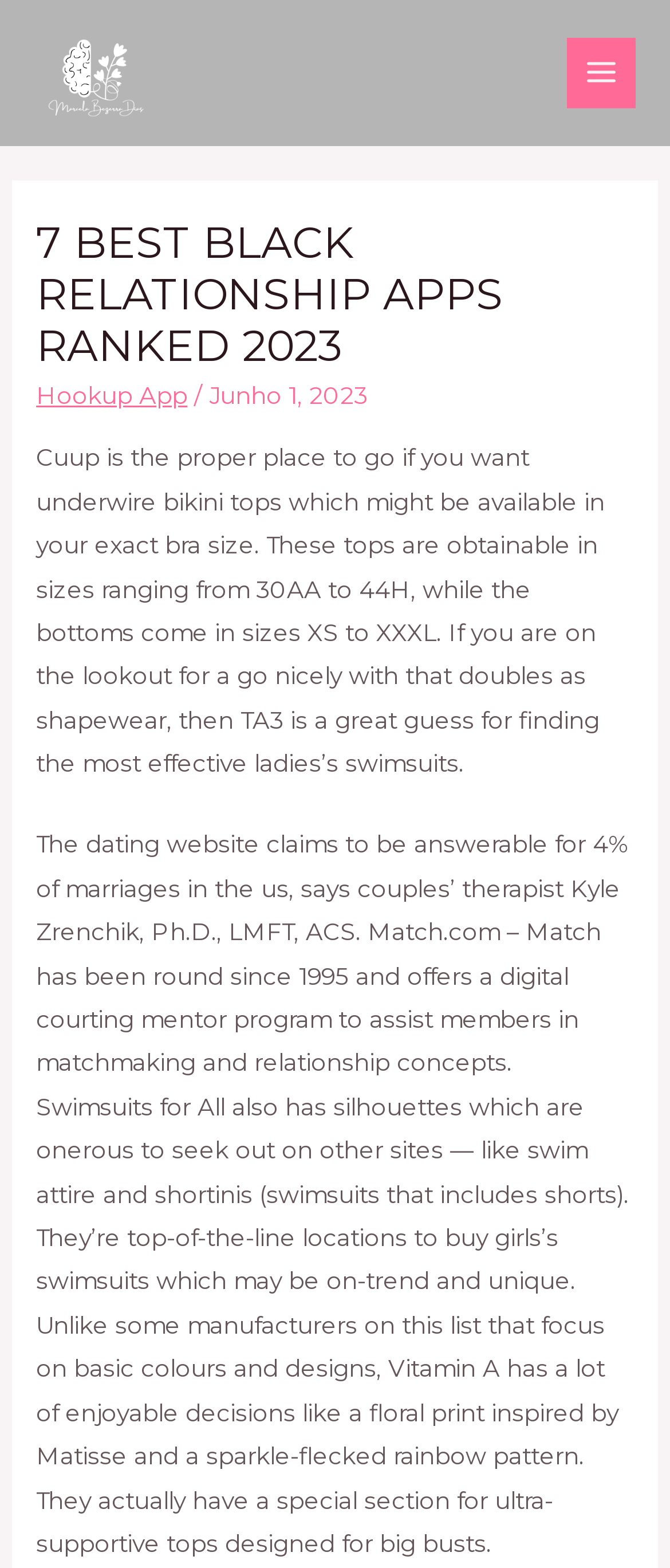Using the given element description, provide the bounding box coordinates (top-left x, top-left y, bottom-right x, bottom-right y) for the corresponding UI element in the screenshot: Main Menu

[0.845, 0.024, 0.949, 0.069]